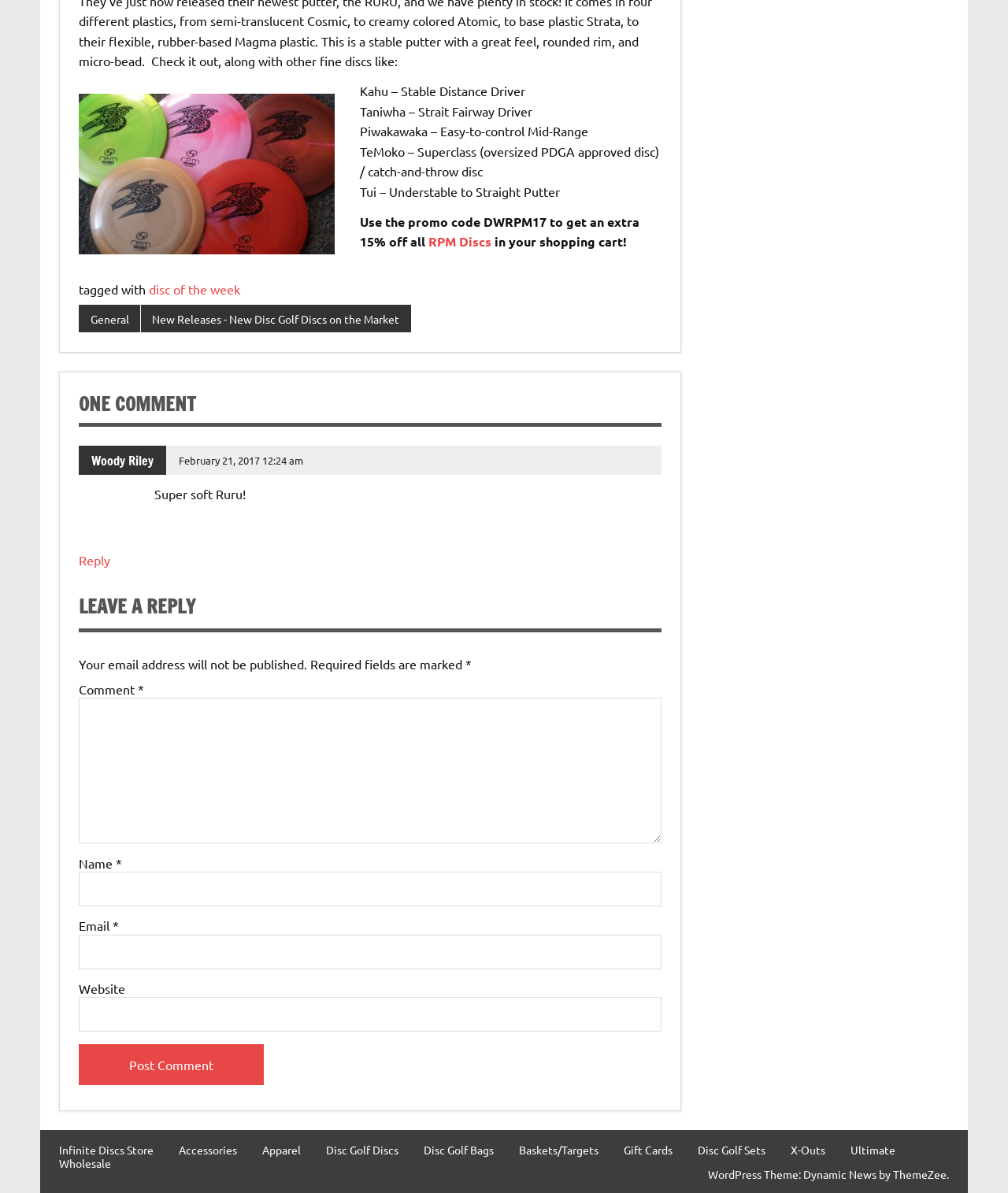Provide the bounding box coordinates of the section that needs to be clicked to accomplish the following instruction: "Click on the 'Post Comment' button."

[0.078, 0.876, 0.262, 0.91]